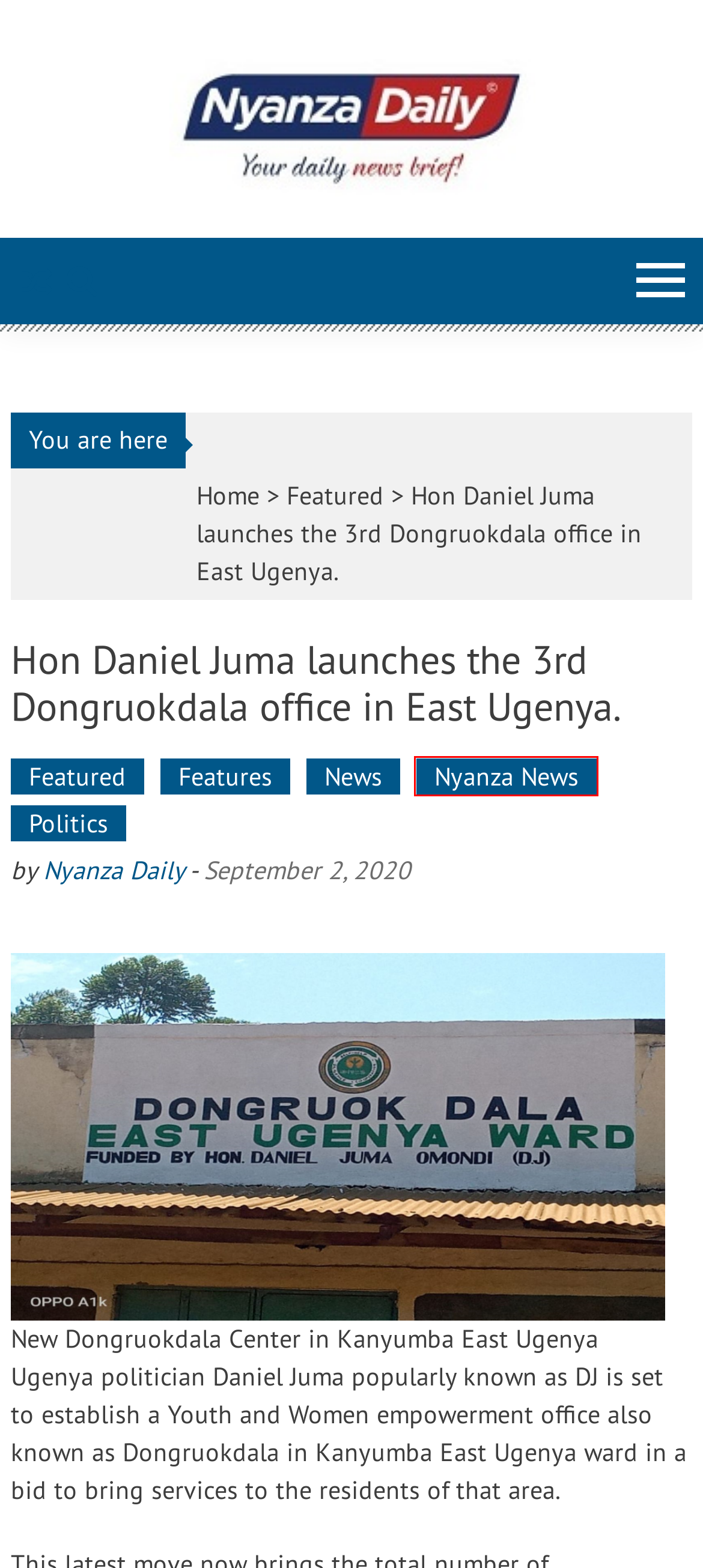Given a screenshot of a webpage with a red bounding box around an element, choose the most appropriate webpage description for the new page displayed after clicking the element within the bounding box. Here are the candidates:
A. Politics; The Business of selling perception - Nyanza Daily
B. Politics Archives - Nyanza Daily
C. Features Archives - Nyanza Daily
D. Police impound marijuana in a hearse - Nyanza Daily
E. Featured Archives - Nyanza Daily
F. News Archives - Nyanza Daily
G. Nyanza Daily, Author at Nyanza Daily
H. Nyanza News Archives - Nyanza Daily

H